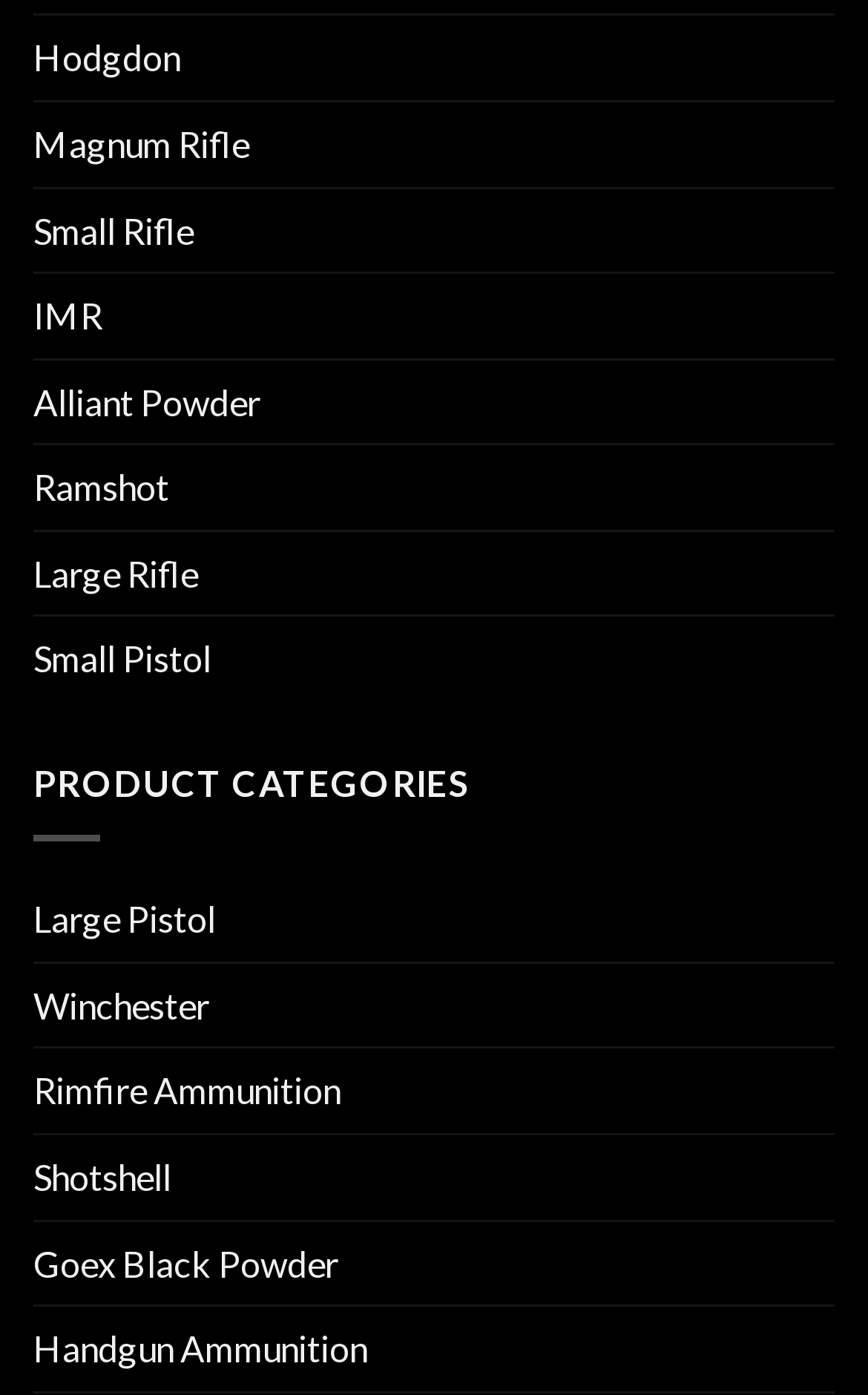What is the purpose of the 'PRODUCT CATEGORIES' label?
Refer to the image and provide a detailed answer to the question.

The 'PRODUCT CATEGORIES' label is likely used to categorize the different types of ammunition products listed on the webpage, providing a clear distinction between the various categories of products.